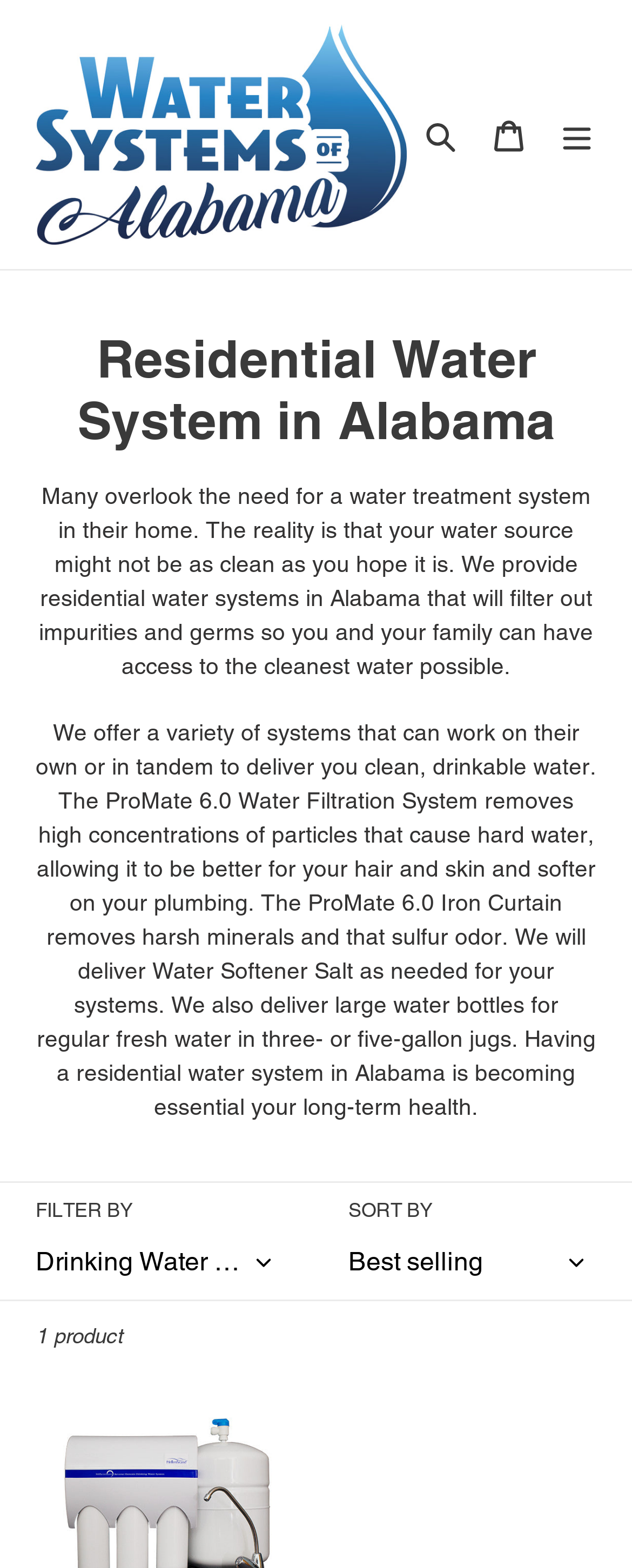Find the bounding box coordinates corresponding to the UI element with the description: "Cart 0 items". The coordinates should be formatted as [left, top, right, bottom], with values as floats between 0 and 1.

[0.751, 0.064, 0.859, 0.108]